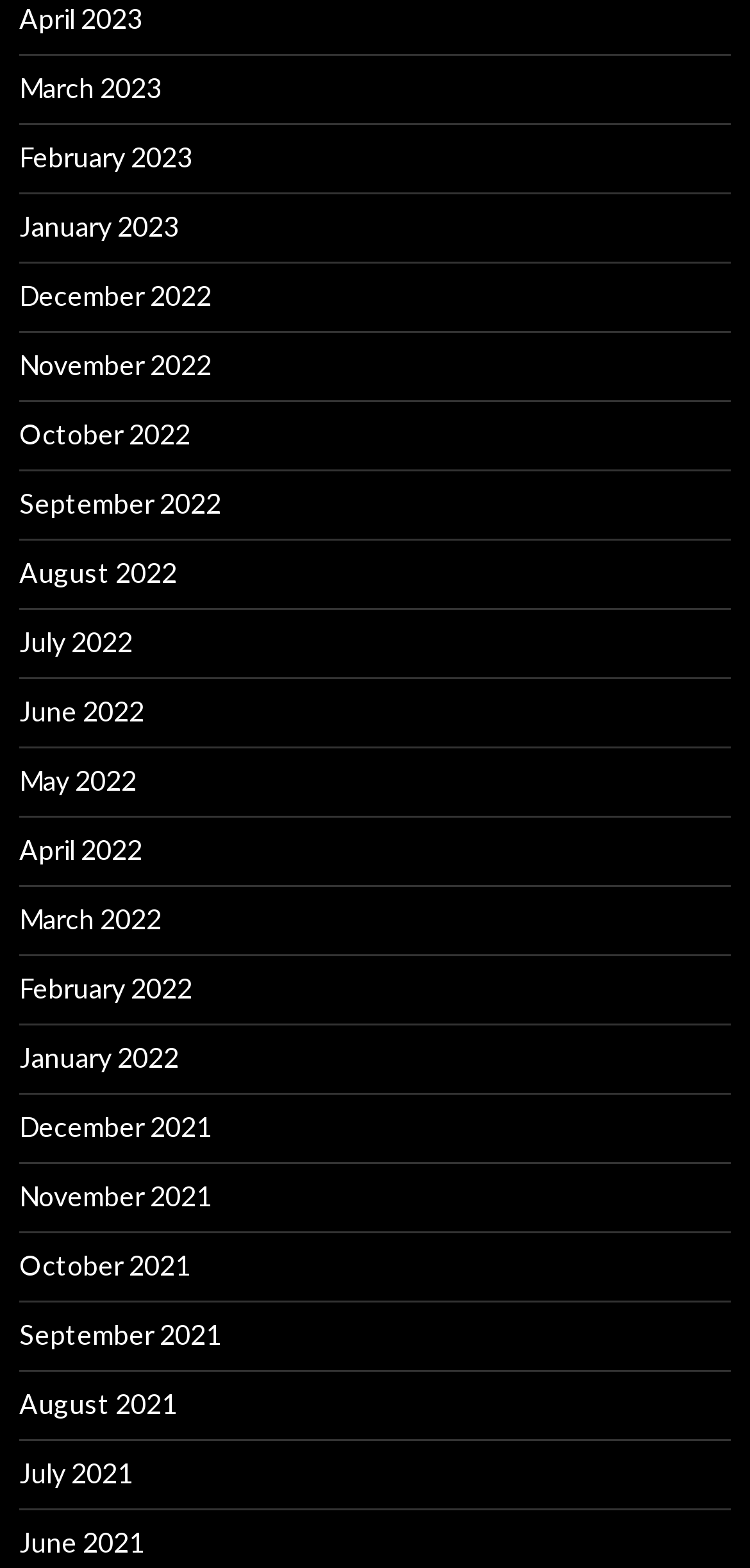How many links are there in the first row?
Please analyze the image and answer the question with as much detail as possible.

I analyzed the bounding box coordinates of the link elements and found that the first four links (April 2023 to January 2023) have similar y1 and y2 coordinates, indicating that they are in the same row.